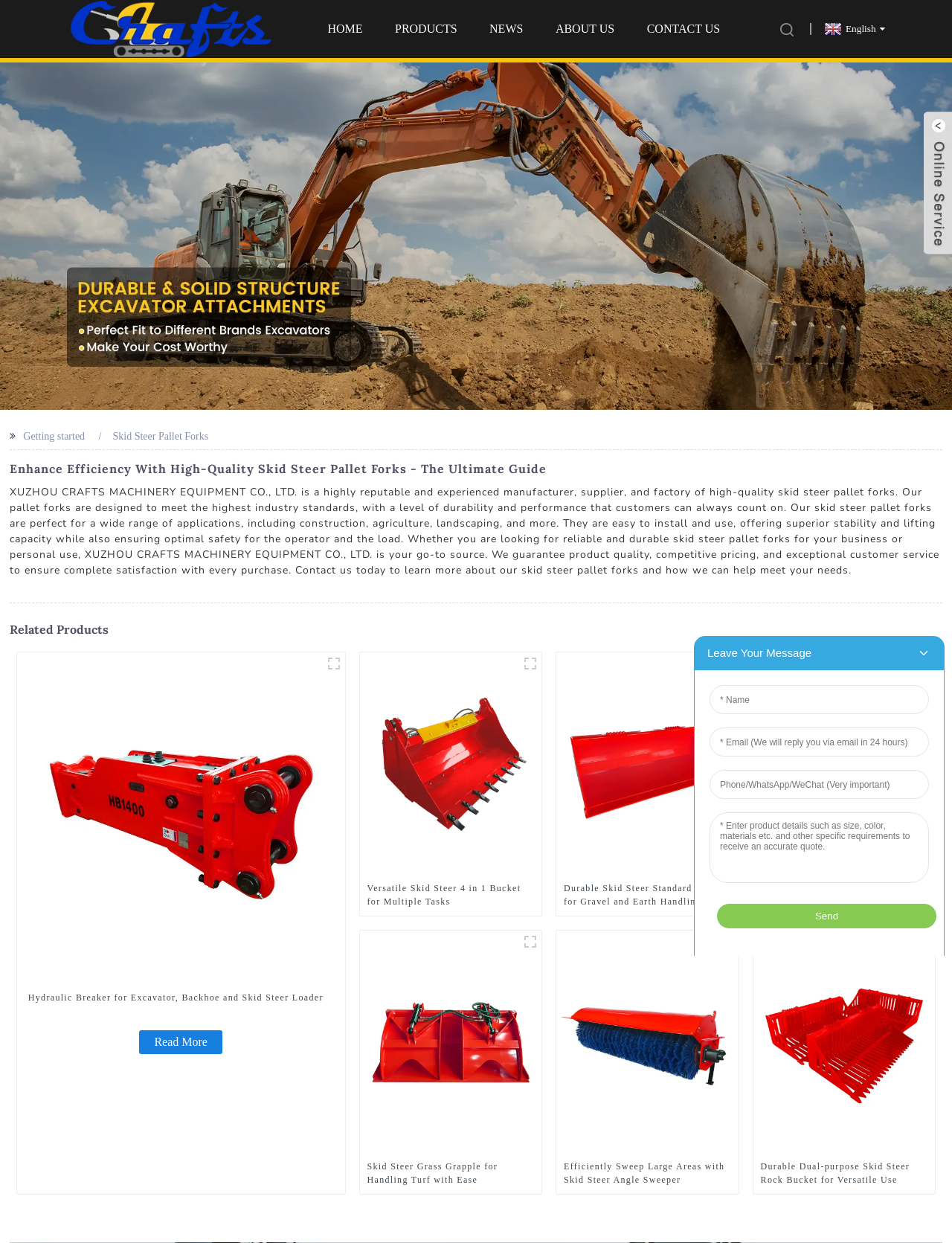Please identify the bounding box coordinates of where to click in order to follow the instruction: "Read more about Hydraulic Breaker for Excavator, Backhoe and Skid Steer Loader".

[0.03, 0.797, 0.35, 0.808]